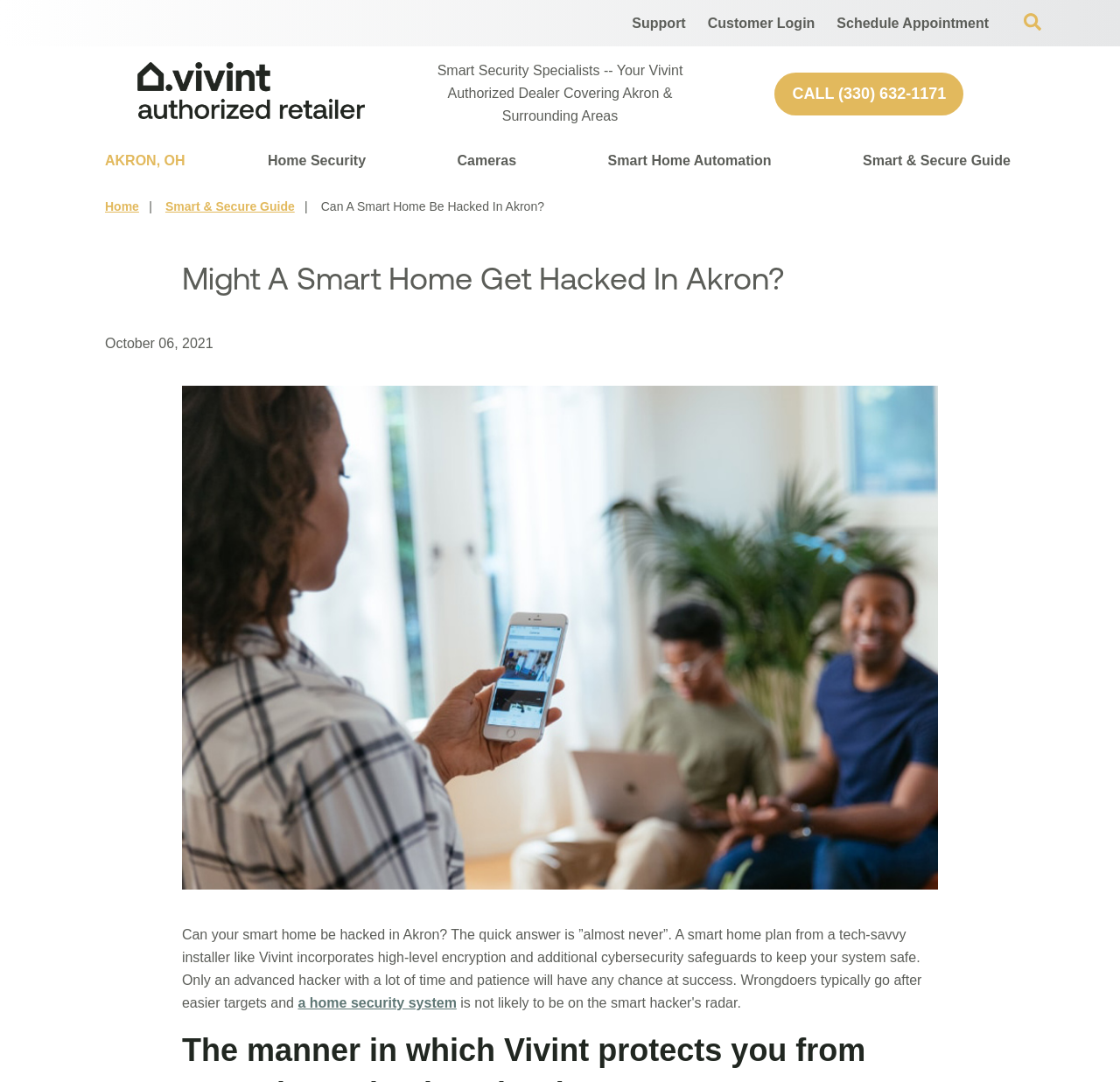Pinpoint the bounding box coordinates of the clickable area necessary to execute the following instruction: "Call (330) 632-1171". The coordinates should be given as four float numbers between 0 and 1, namely [left, top, right, bottom].

[0.692, 0.067, 0.86, 0.106]